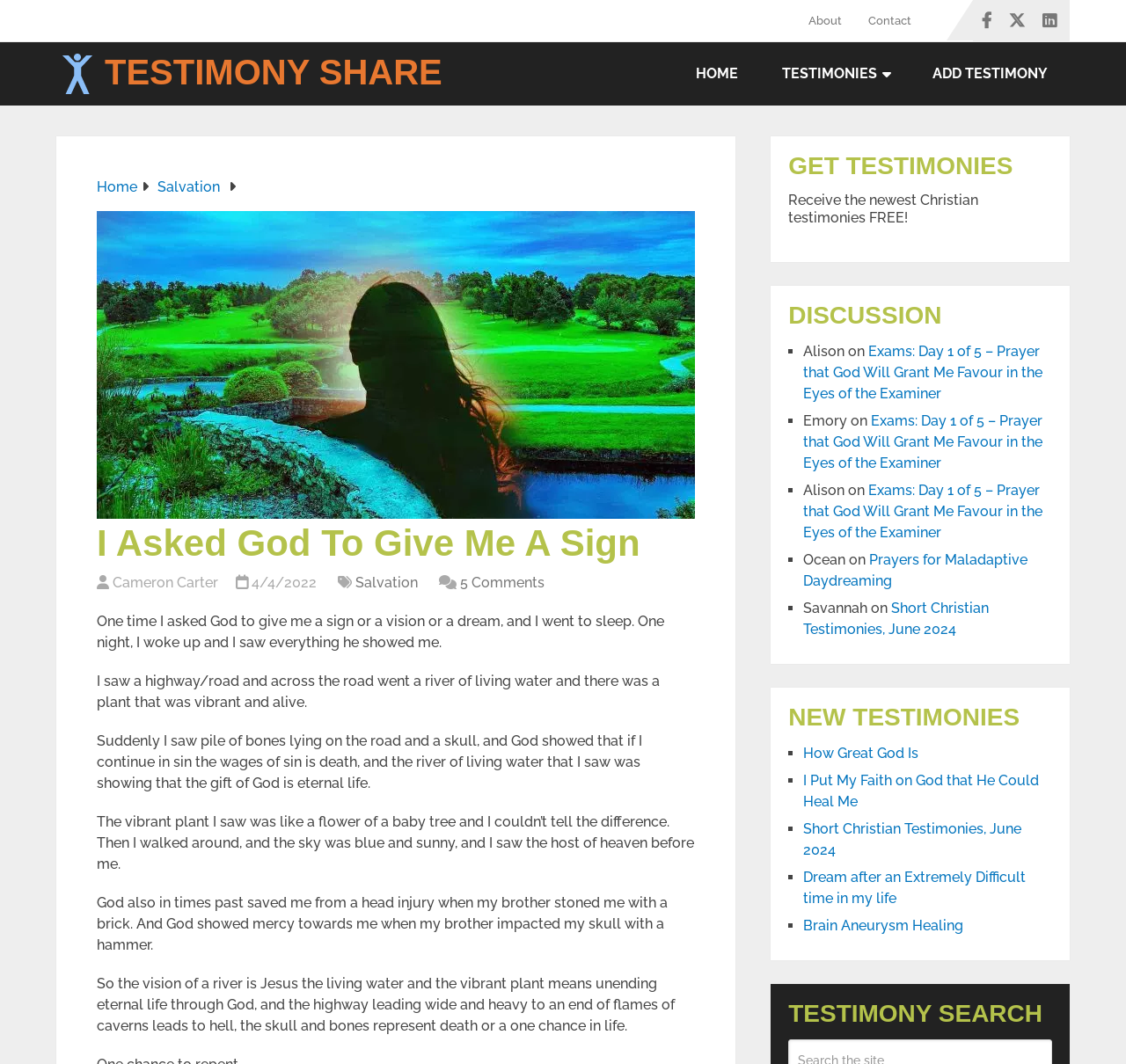For the following element description, predict the bounding box coordinates in the format (top-left x, top-left y, bottom-right x, bottom-right y). All values should be floating point numbers between 0 and 1. Description: Home

[0.086, 0.168, 0.122, 0.183]